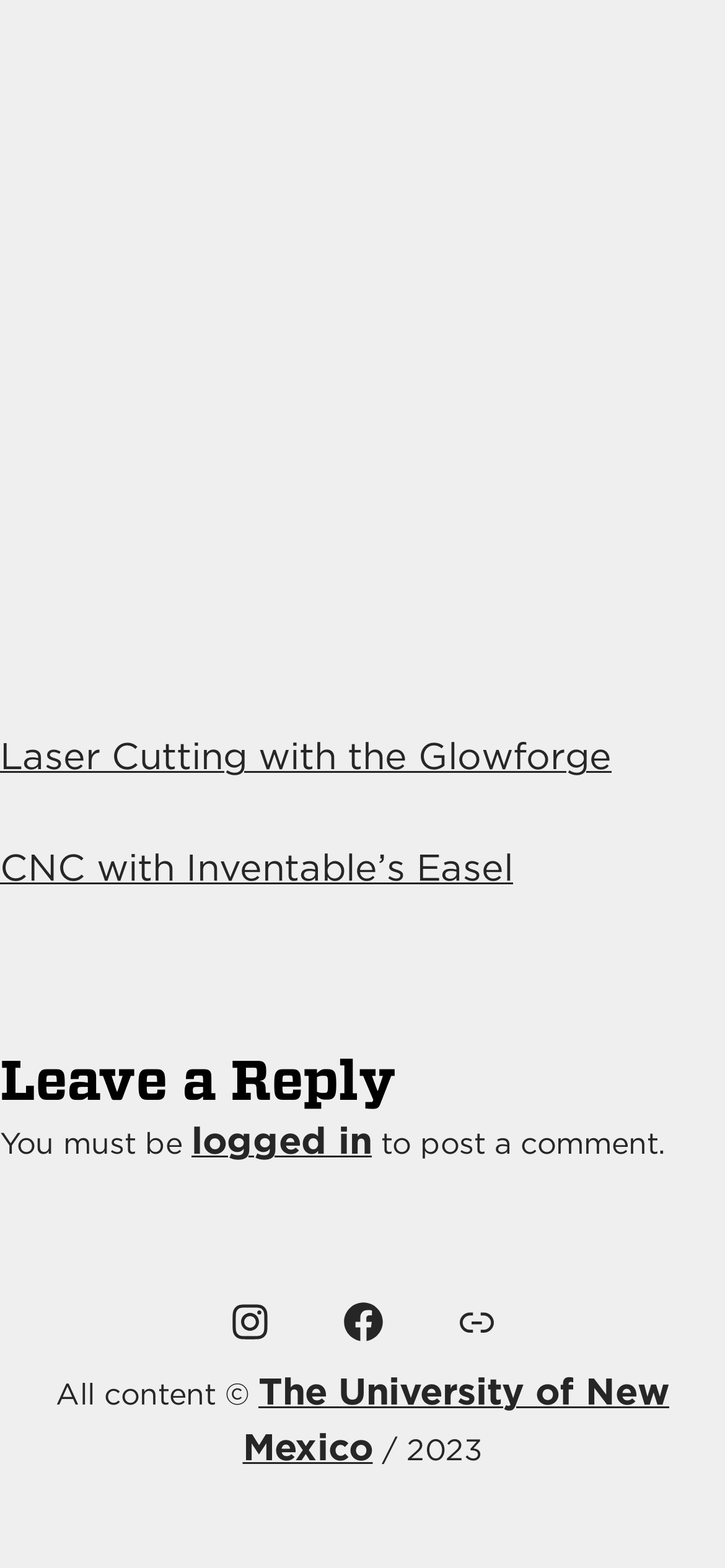Using the webpage screenshot, find the UI element described by The University of New Mexico. Provide the bounding box coordinates in the format (top-left x, top-left y, bottom-right x, bottom-right y), ensuring all values are floating point numbers between 0 and 1.

[0.335, 0.874, 0.923, 0.938]